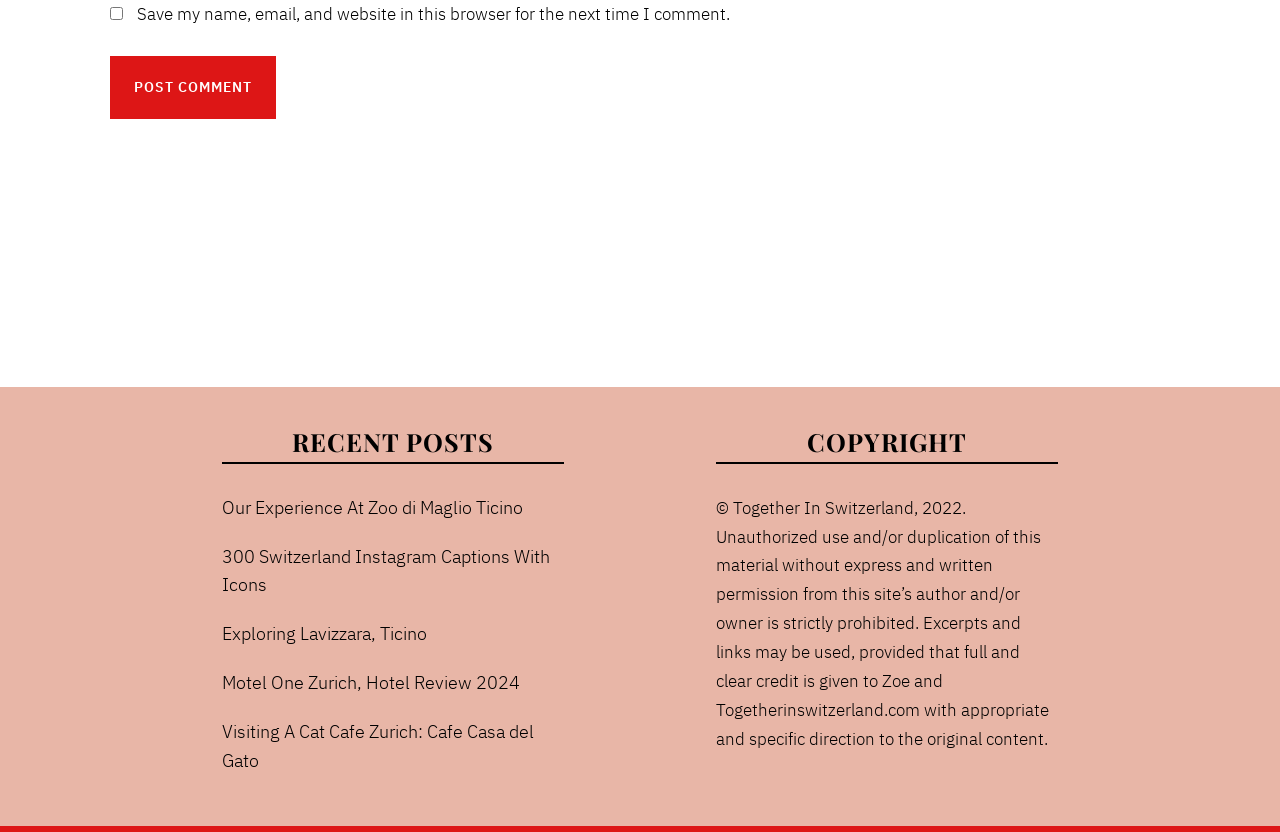Determine the bounding box for the UI element that matches this description: "name="submit" value="Post Comment"".

[0.086, 0.042, 0.216, 0.116]